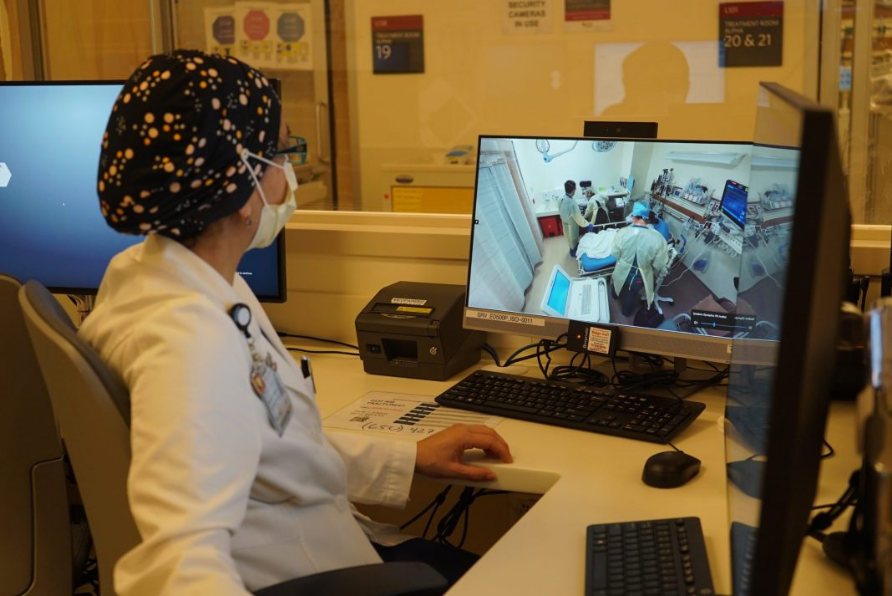Are there medical equipment in the background?
Please provide a comprehensive answer to the question based on the webpage screenshot.

The caption describes the background as featuring various equipment typical of a hospital environment, which suggests that there are indeed medical equipment present in the background of the image.